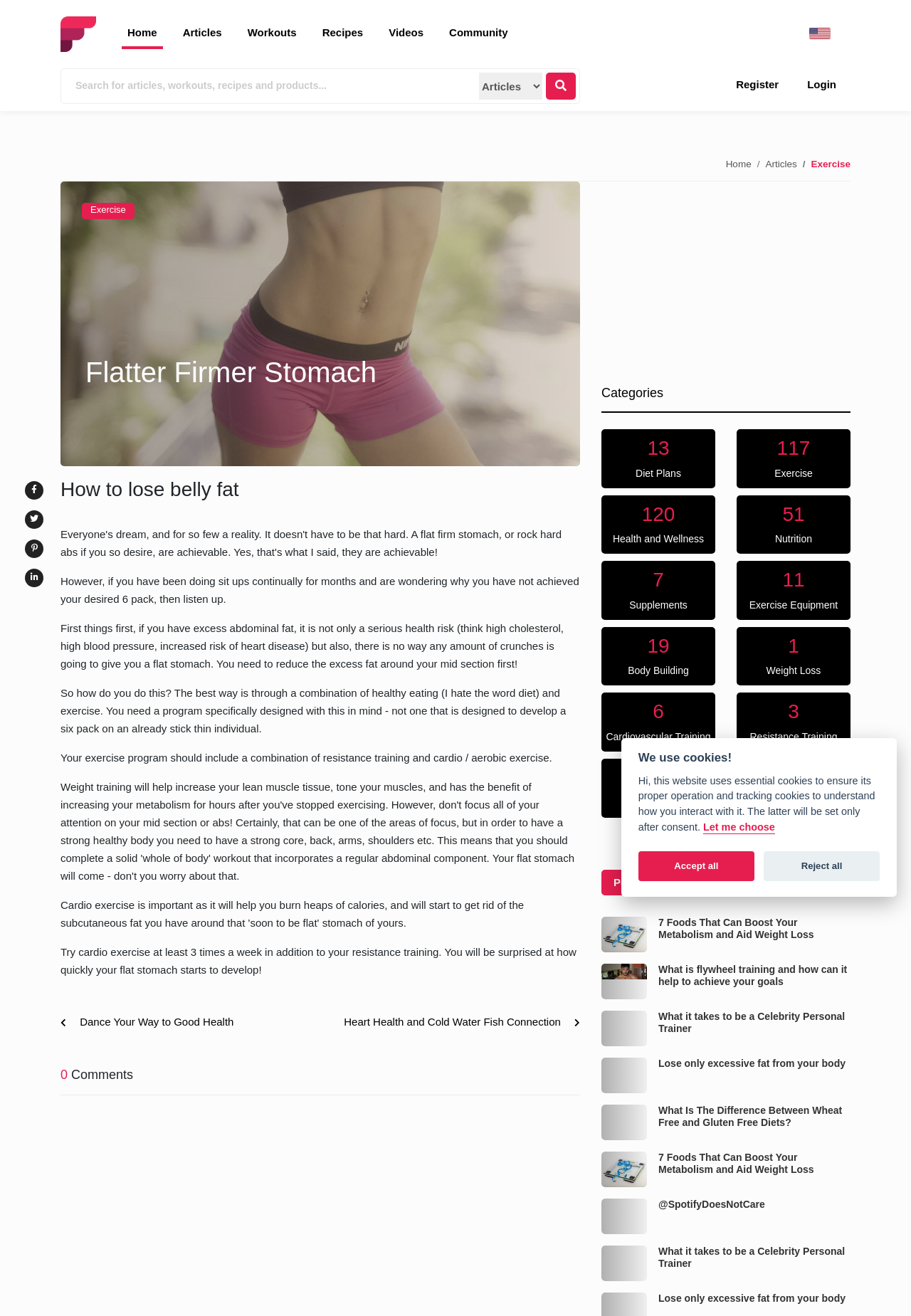Articulate a detailed summary of the webpage's content and design.

This webpage is about fitness and nutrition, with a focus on losing belly fat. At the top, there is a logo of Fitness.com, followed by a navigation menu with links to Home, Articles, Workouts, Recipes, Videos, and Community. On the right side of the navigation menu, there is a search box and a login/register section.

Below the navigation menu, there is a large heading that reads "Flatter Firmer Stomach" with an image of a fit person. Underneath, there is a subheading "How to lose belly fat" and a series of paragraphs discussing the importance of reducing excess abdominal fat through a combination of healthy eating and exercise.

The article suggests that a program specifically designed to reduce belly fat is necessary, and that a combination of resistance training and cardio/aerobic exercise is effective. There are also links to related articles, such as "Dance Your Way to Good Health" and "Heart Health and Cold Water Fish Connection".

On the right side of the page, there is a section with categories, including Diet Plans, Exercise, Health and Wellness, Nutrition, Supplements, Exercise Equipment, Body Building, Weight Loss, Cardiovascular Training, Resistance Training, Sports, and Miscellaneous. Each category has a number of links to related articles.

Further down the page, there is a tab list with options for Popular, Most Active, and Random articles. Below the tab list, there are three article previews with images, headings, and short descriptions. The articles are about foods that can boost metabolism, flywheel training, and what it takes to be a celebrity personal trainer.

Overall, the webpage is focused on providing information and resources for people looking to improve their fitness and nutrition, with a specific emphasis on losing belly fat.